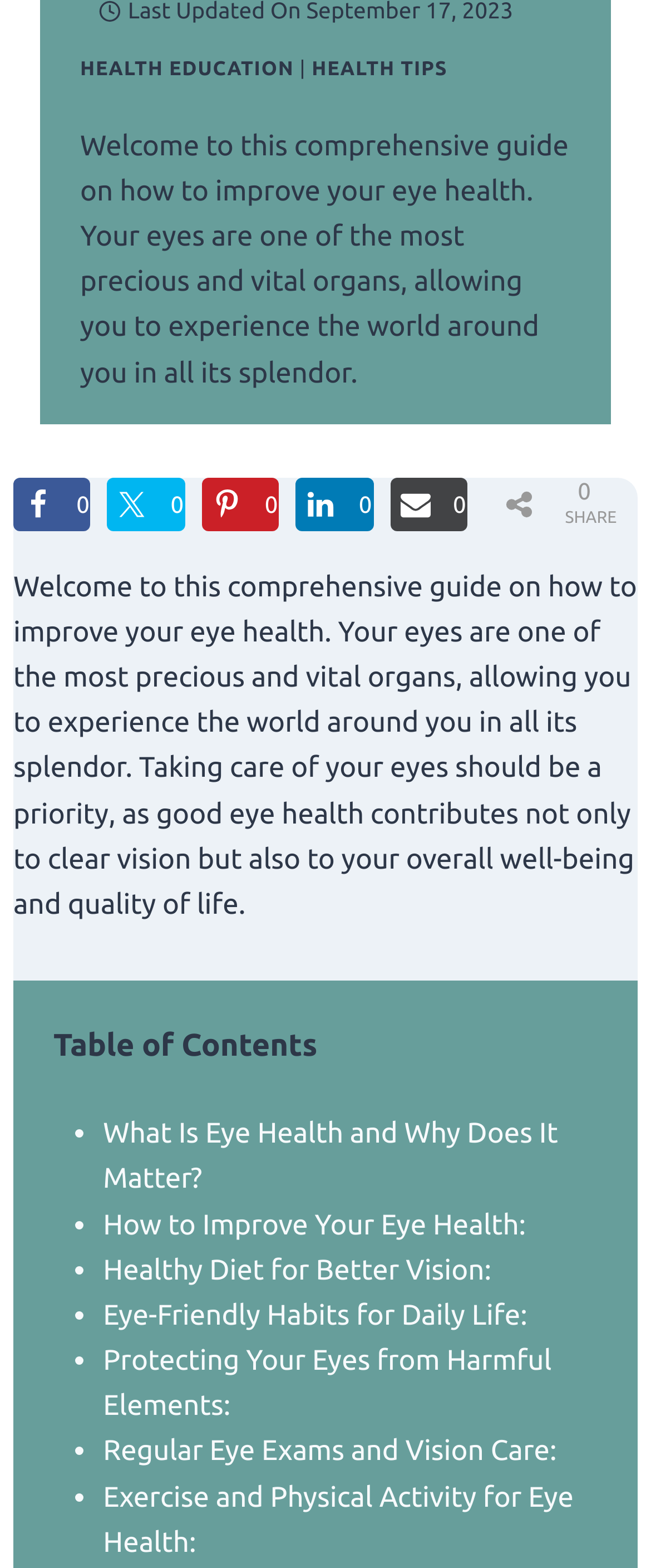Determine the bounding box for the HTML element described here: "LinkedIn0". The coordinates should be given as [left, top, right, bottom] with each number being a float between 0 and 1.

[0.454, 0.304, 0.573, 0.338]